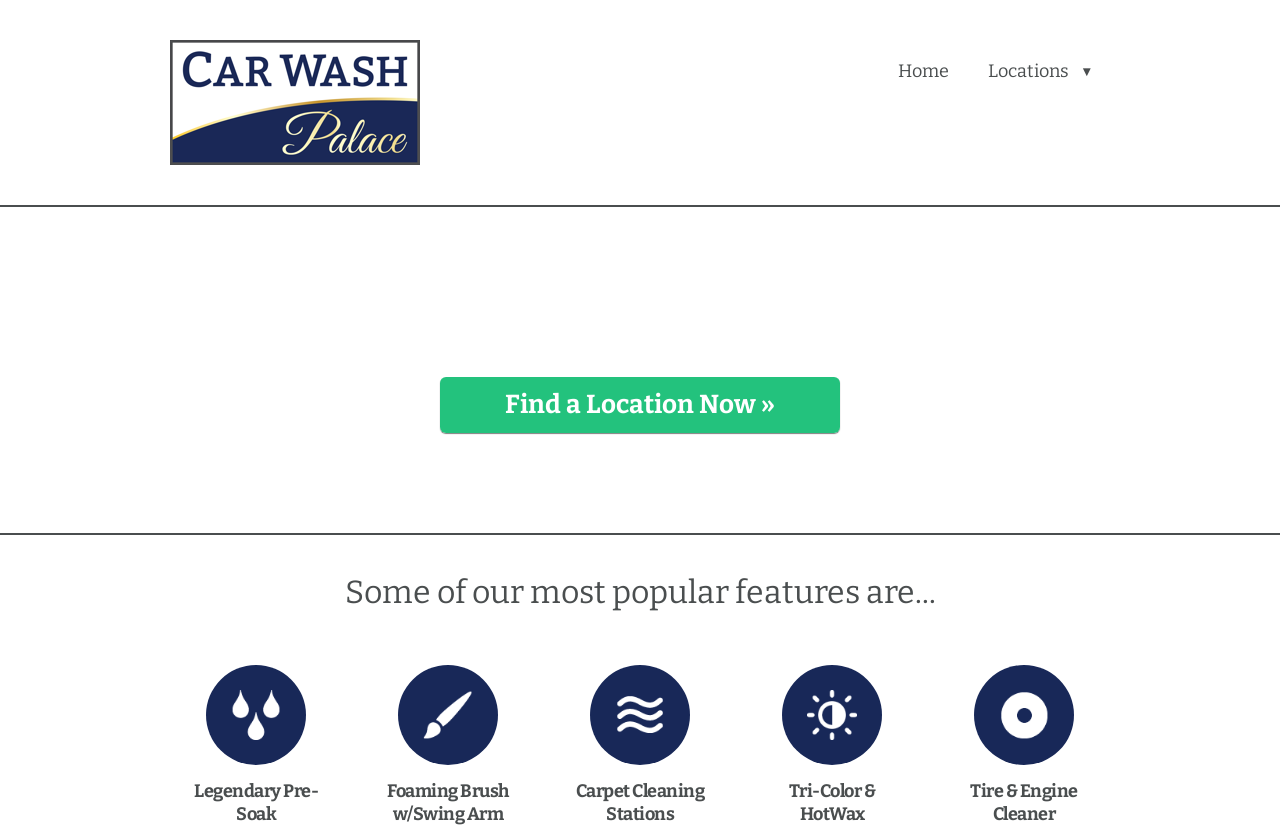How many features are highlighted on the webpage?
Please answer the question with as much detail as possible using the screenshot.

The webpage highlights five features of the car wash service, which are Legendary Pre-Soak, Foaming Brush w/Swing Arm, Carpet Cleaning Stations, Tri-Color & HotWax, and Tire & Engine Cleaner. Each feature is accompanied by an image and a brief description.